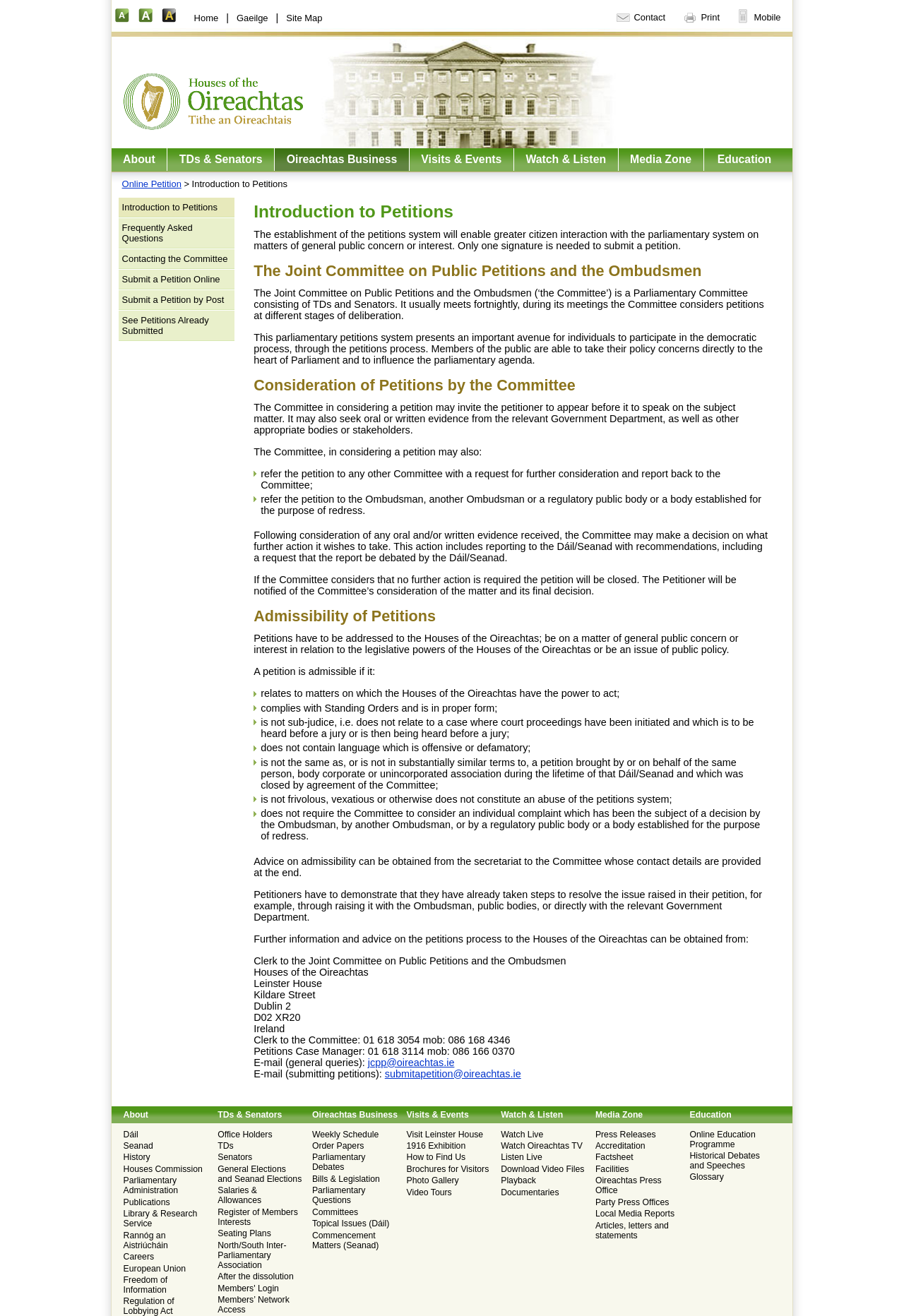Answer the question using only a single word or phrase: 
What is the role of the Clerk to the Committee?

Provides contact information